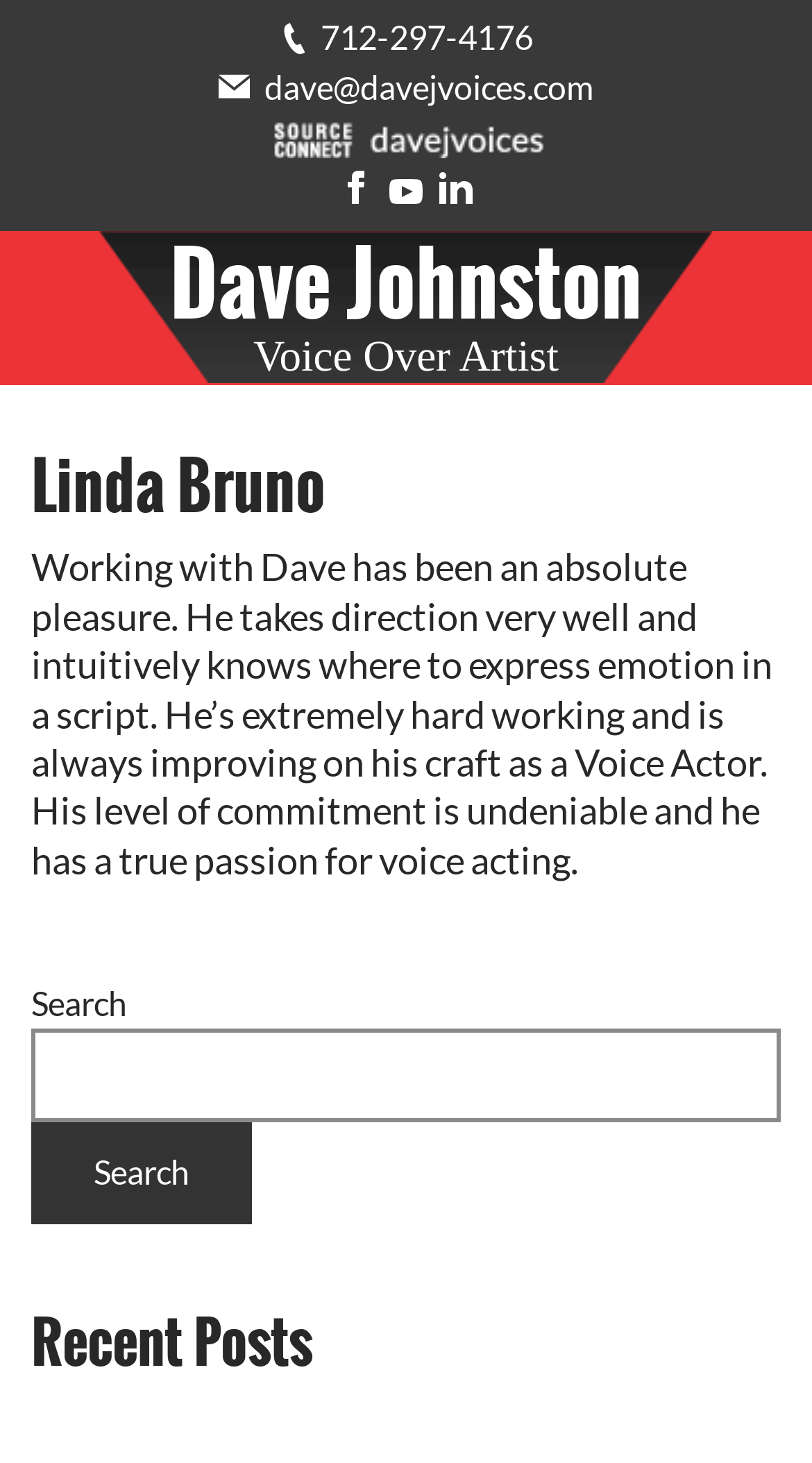Create a detailed summary of all the visual and textual information on the webpage.

This webpage is about Dave Johnston, a voice-over artist, and features a testimonial from Linda Bruno. At the top, there are two links, "712-297-4176" and "dave@davejvoices.com", accompanied by small images. Below these links, there is a figure with a link "Dave Johnston Voice Over Artist Source Img" and an image with the same description. 

To the right of the figure, there are three social media links, "facebook", "" (no text), and "linkedin", each accompanied by a small image. 

Below these elements, there are two headings, "Dave Johnston" and "Voice Over Artist", which serve as a title for the page. 

The main content of the page is an article about Linda Bruno, which includes a header with the same name. The article features a testimonial about Dave Johnston, describing him as a pleasure to work with, hardworking, and passionate about voice acting. 

On the right side of the page, there is a primary sidebar with a search function, which includes a search box and a button. Below the search function, there is a heading "Recent Posts".